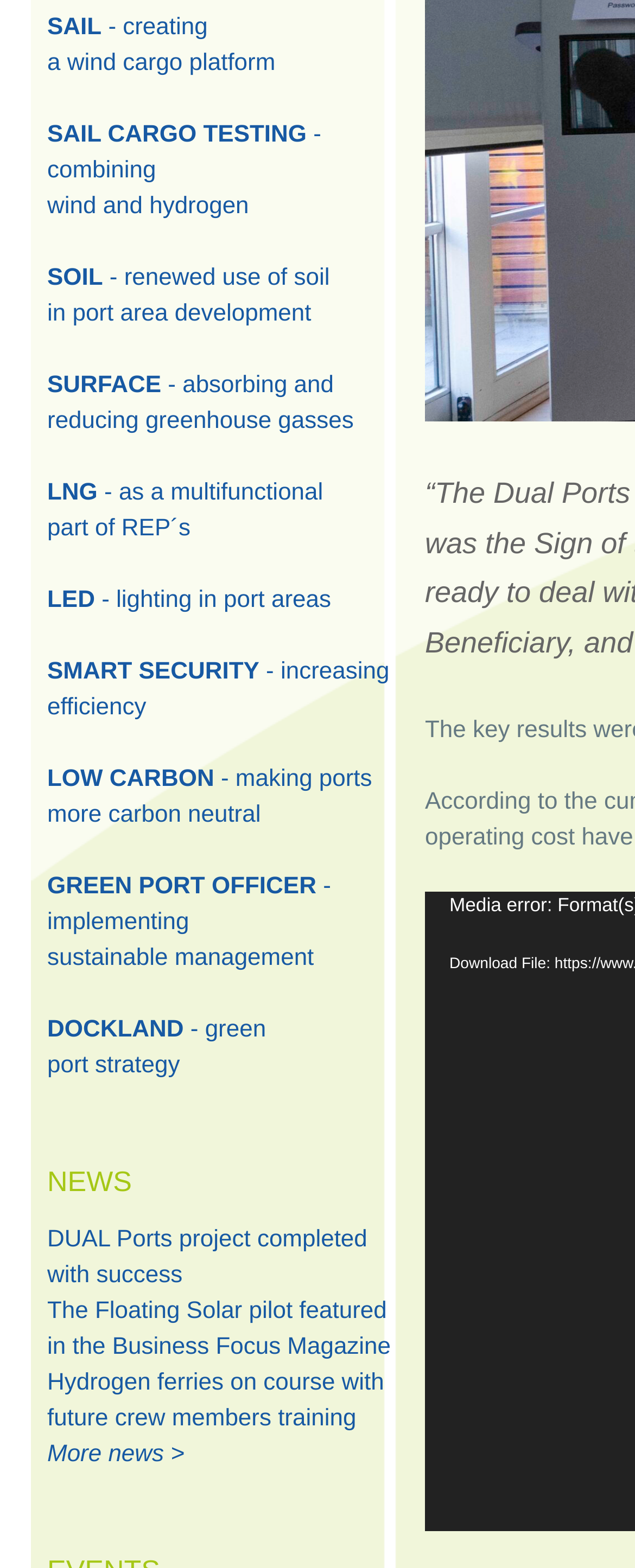Locate the bounding box coordinates of the element that should be clicked to execute the following instruction: "Learn about SMART SECURITY".

[0.074, 0.42, 0.613, 0.46]